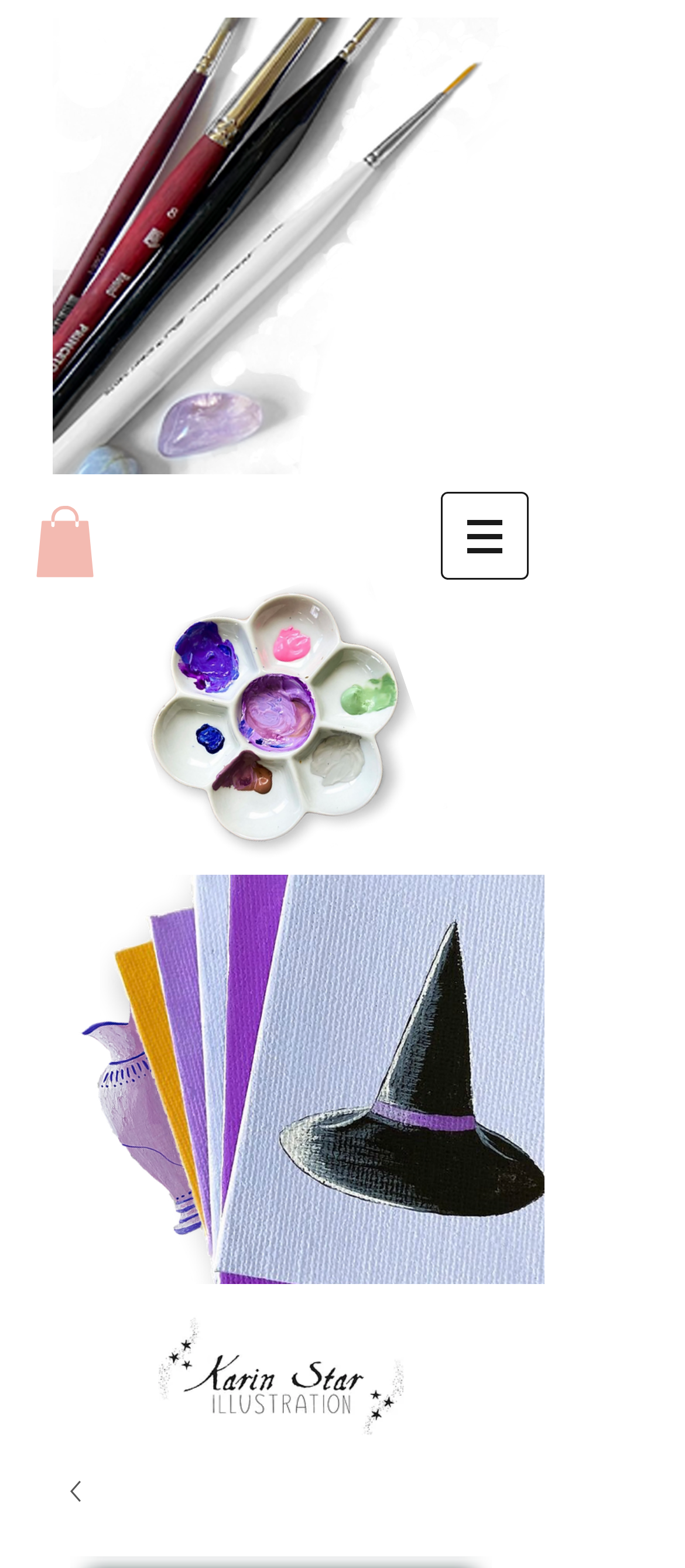Elaborate on the different components and information displayed on the webpage.

This webpage is about a special tea recipe inspired by the All Souls Trilogy by Deborah Harkness, made by the vampire Marthe. 

At the top left of the page, there is a large image of a painting, taking up about 70% of the width and 30% of the height of the page. Below this image, there is a link with an accompanying small image, positioned about one-third of the way down from the top of the page. 

To the right of the painting, there is a navigation menu labeled "Site", which is about 13% of the width and 6% of the height of the page. This menu has a button with a small image inside, and when expanded, it may show a dropdown menu.

Further down the page, there are three more images. One is a palette image, positioned about halfway down the page, taking up about 50% of the width and 20% of the height of the page. Below this, there is a smaller image of miniatures, about 65% of the width and 25% of the height of the page. 

At the bottom of the page, there is a logo image, about 35% of the width and 8% of the height of the page, with a link below it. This link has a small image inside, and it is positioned at the very bottom of the page.